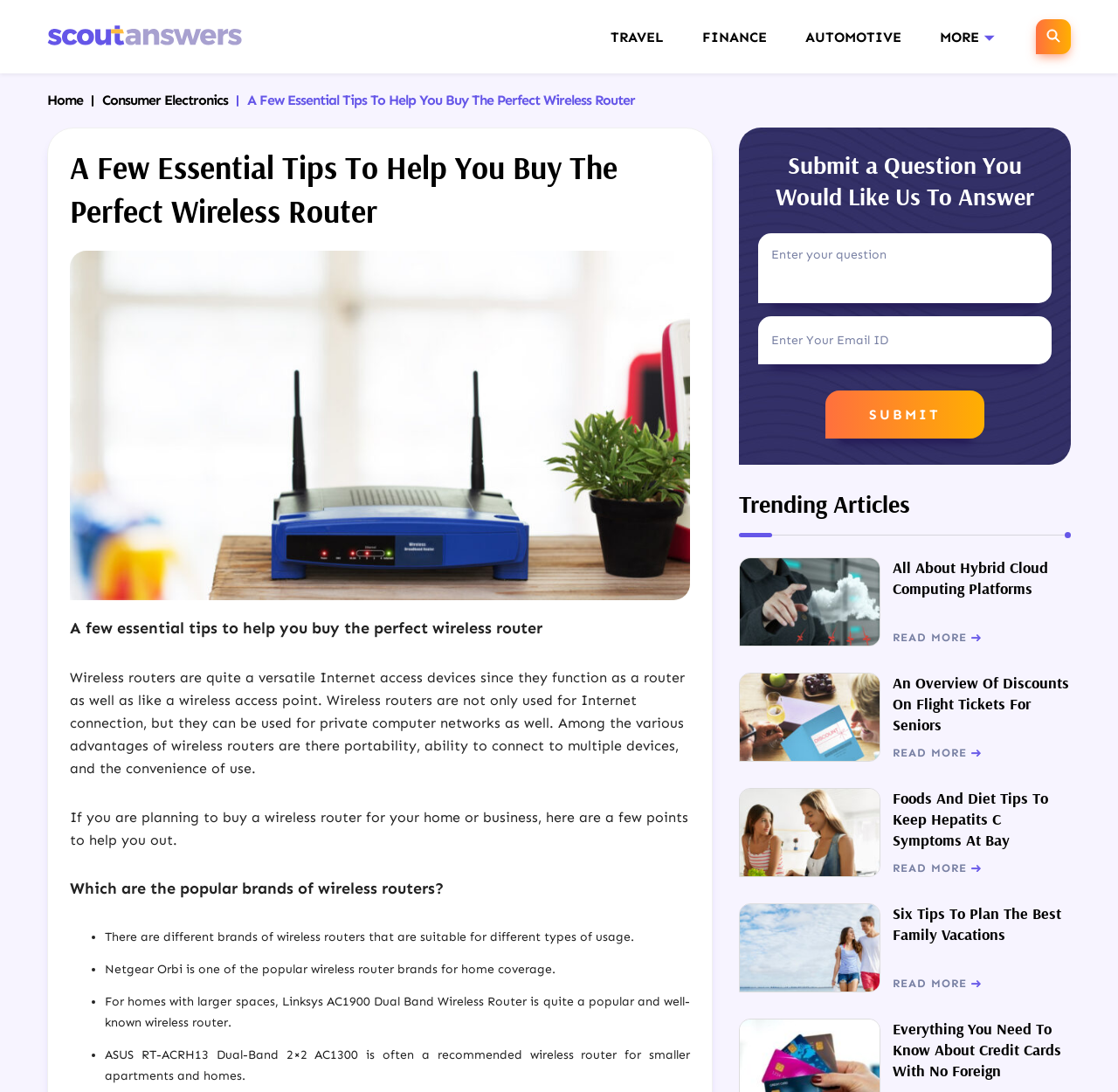Refer to the element description Everything Else and identify the corresponding bounding box in the screenshot. Format the coordinates as (top-left x, top-left y, bottom-right x, bottom-right y) with values in the range of 0 to 1.

[0.736, 0.211, 0.866, 0.228]